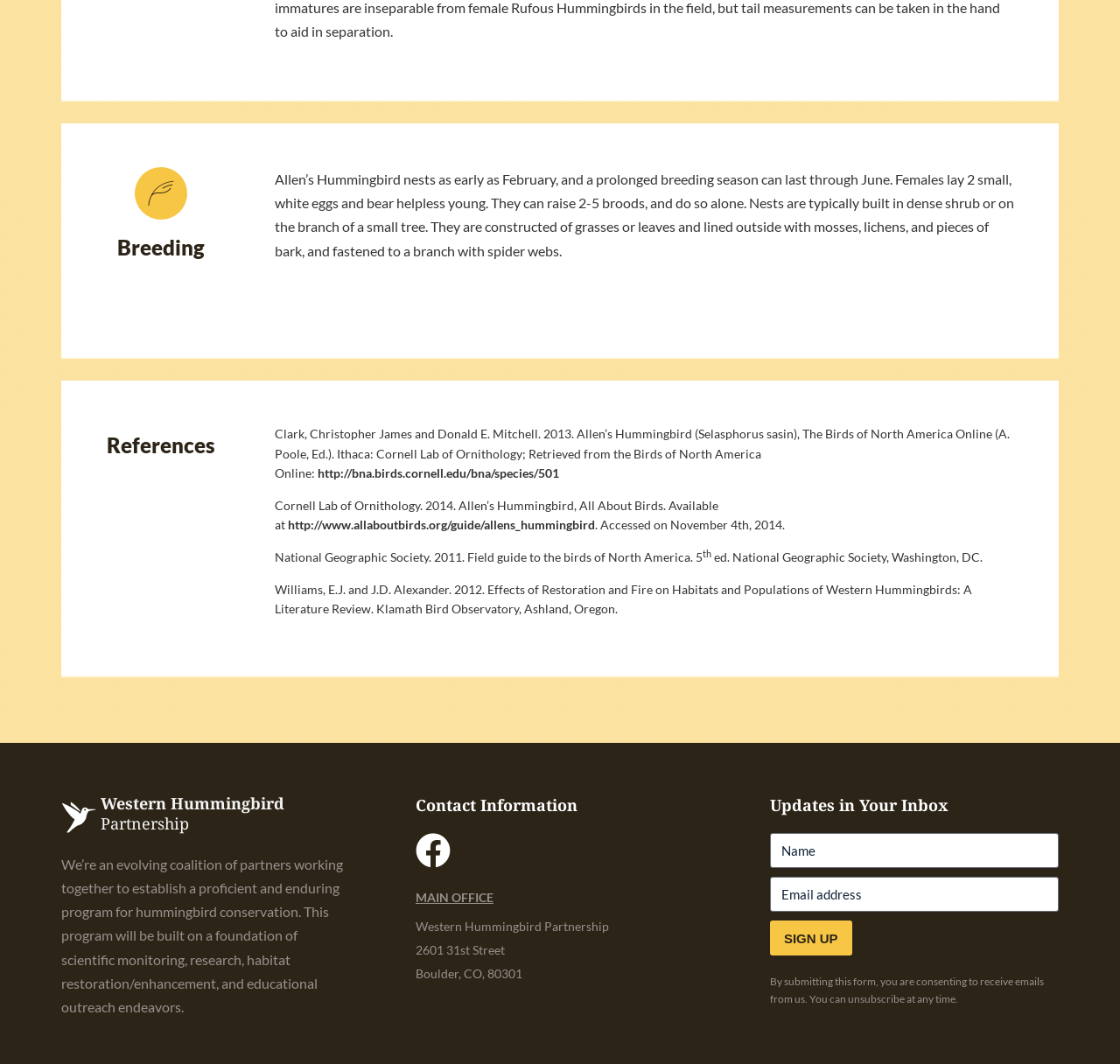Provide a brief response using a word or short phrase to this question:
What is the location of the Western Hummingbird Partnership’s main office?

Boulder, CO, 80301